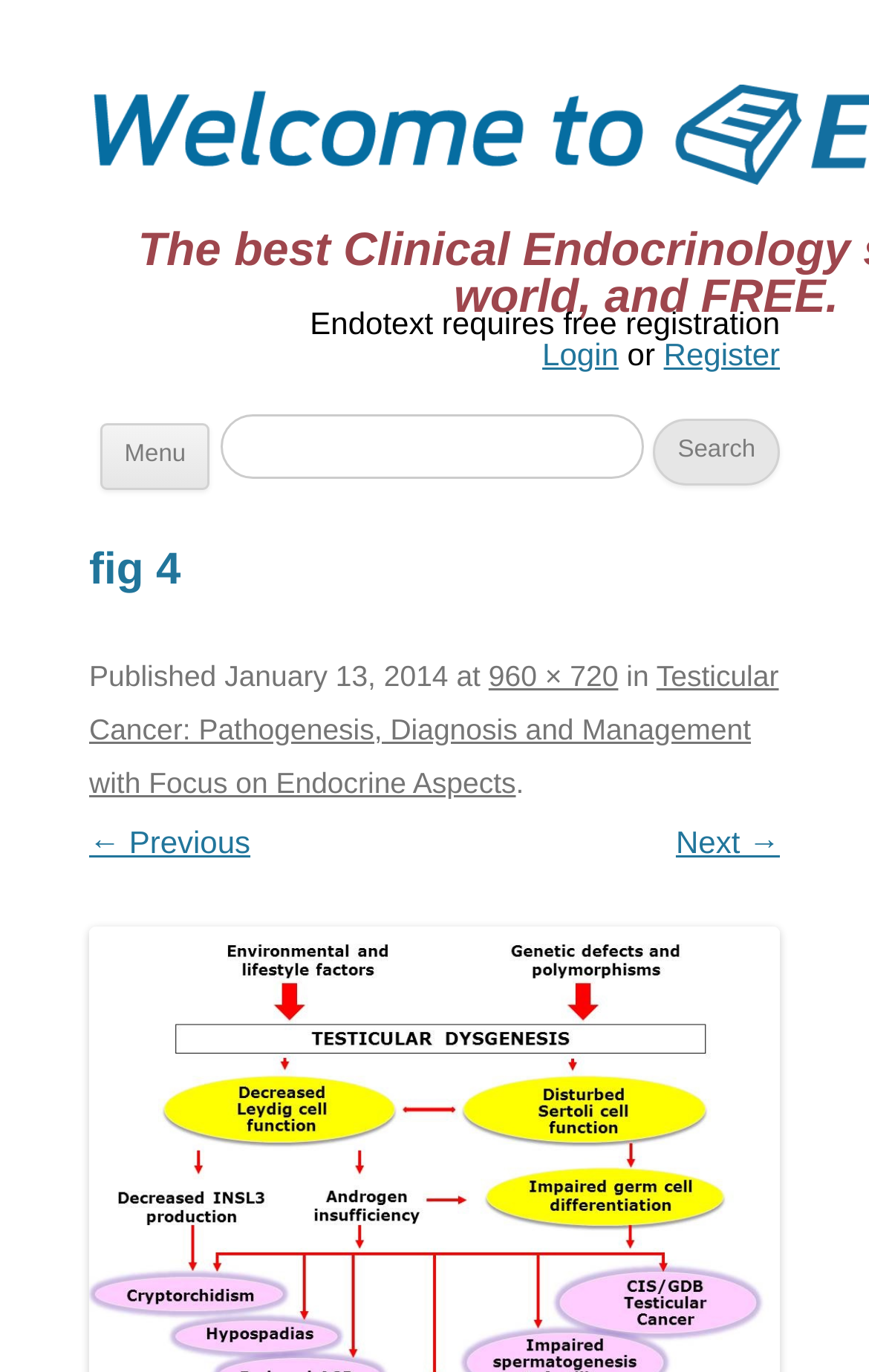Describe every aspect of the webpage comprehensively.

The webpage appears to be a scientific article or educational resource, specifically focusing on Testicular Dysgenesis Syndrome (TDS). At the top of the page, there is a notification stating "Endotext requires free registration" with options to "Login" or "Register" on the right side. Below this, there is a search bar with a label "Search for:" and a button to initiate the search.

On the left side of the page, there is a menu section with a heading "Menu" and a link to "Skip to content". The main content of the page is divided into sections, with a heading "fig 4" at the top. The main content area is occupied by a schematic illustration, which is not explicitly described in the accessibility tree.

At the bottom of the page, there is a footer section with publication information, including the date "January 13, 2014". There are also links to related resources, including a link to the full article "Testicular Cancer: Pathogenesis, Diagnosis and Management with Focus on Endocrine Aspects". Additionally, there are navigation links to move to the previous or next page, labeled "← Previous" and "Next →", respectively.